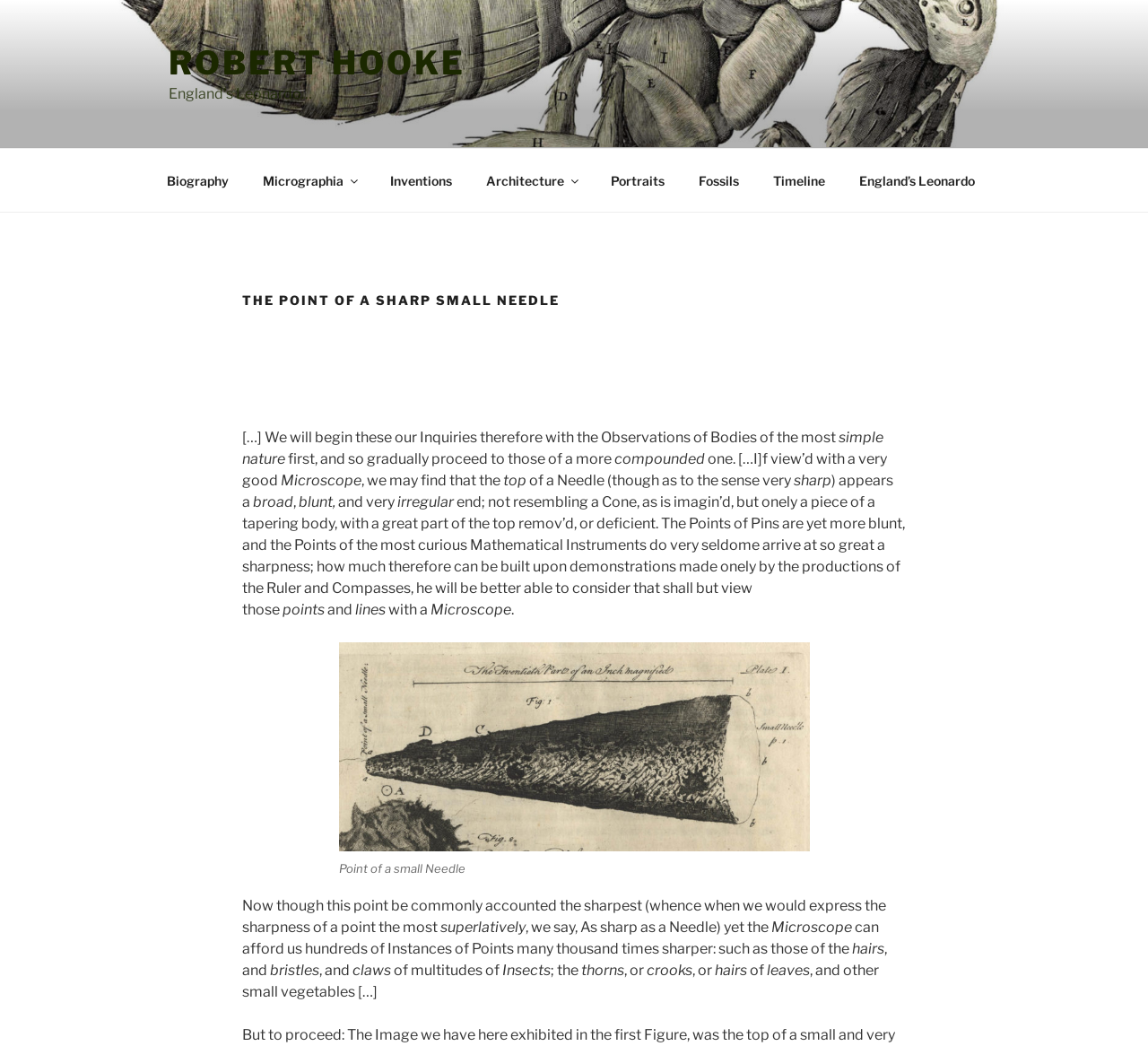Use a single word or phrase to answer the question: What is the topic of the text on this webpage?

The point of a sharp small needle